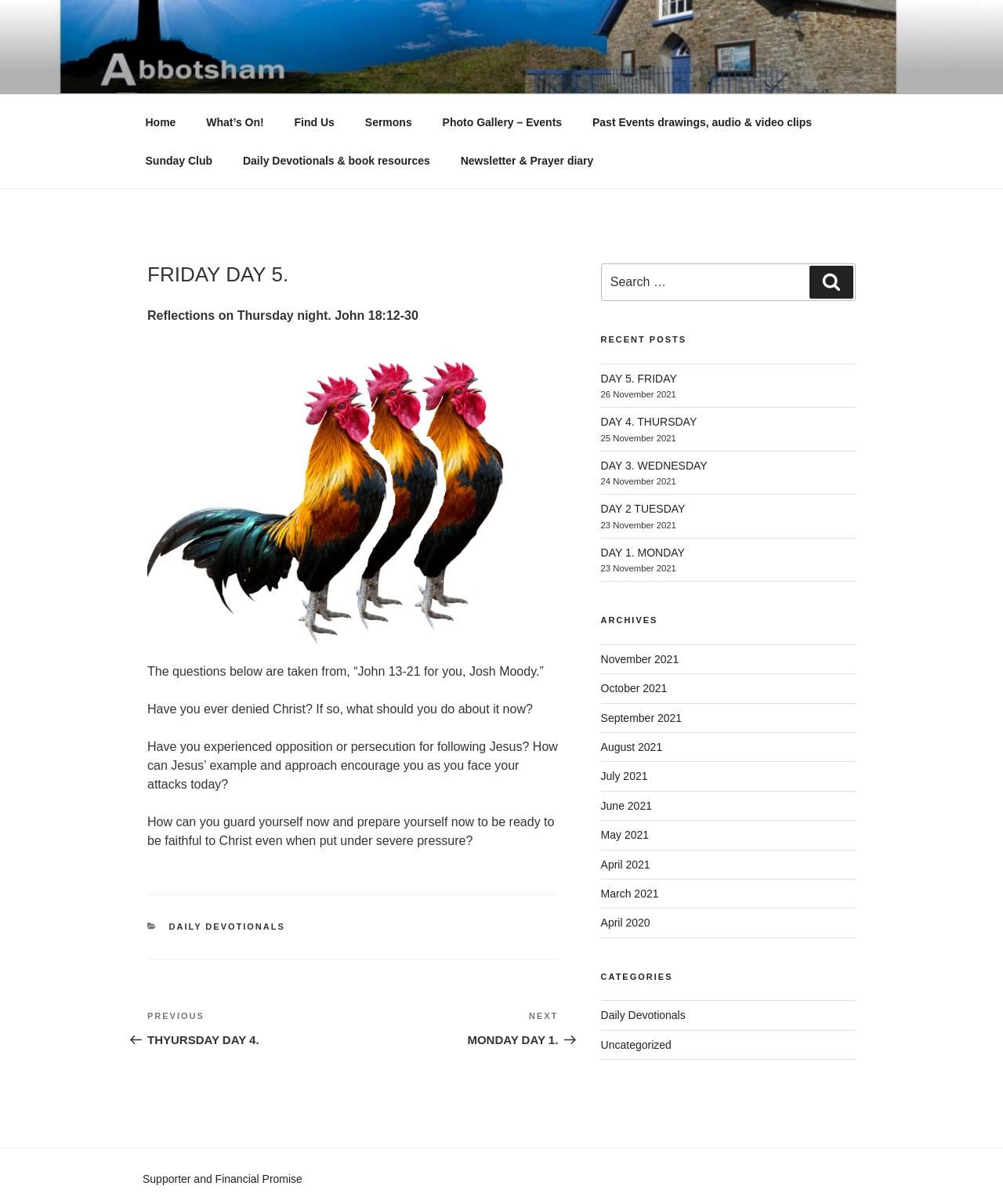Find the bounding box coordinates of the element I should click to carry out the following instruction: "Click on the 'Supporter and Financial Promise' link".

[0.142, 0.974, 0.301, 0.984]